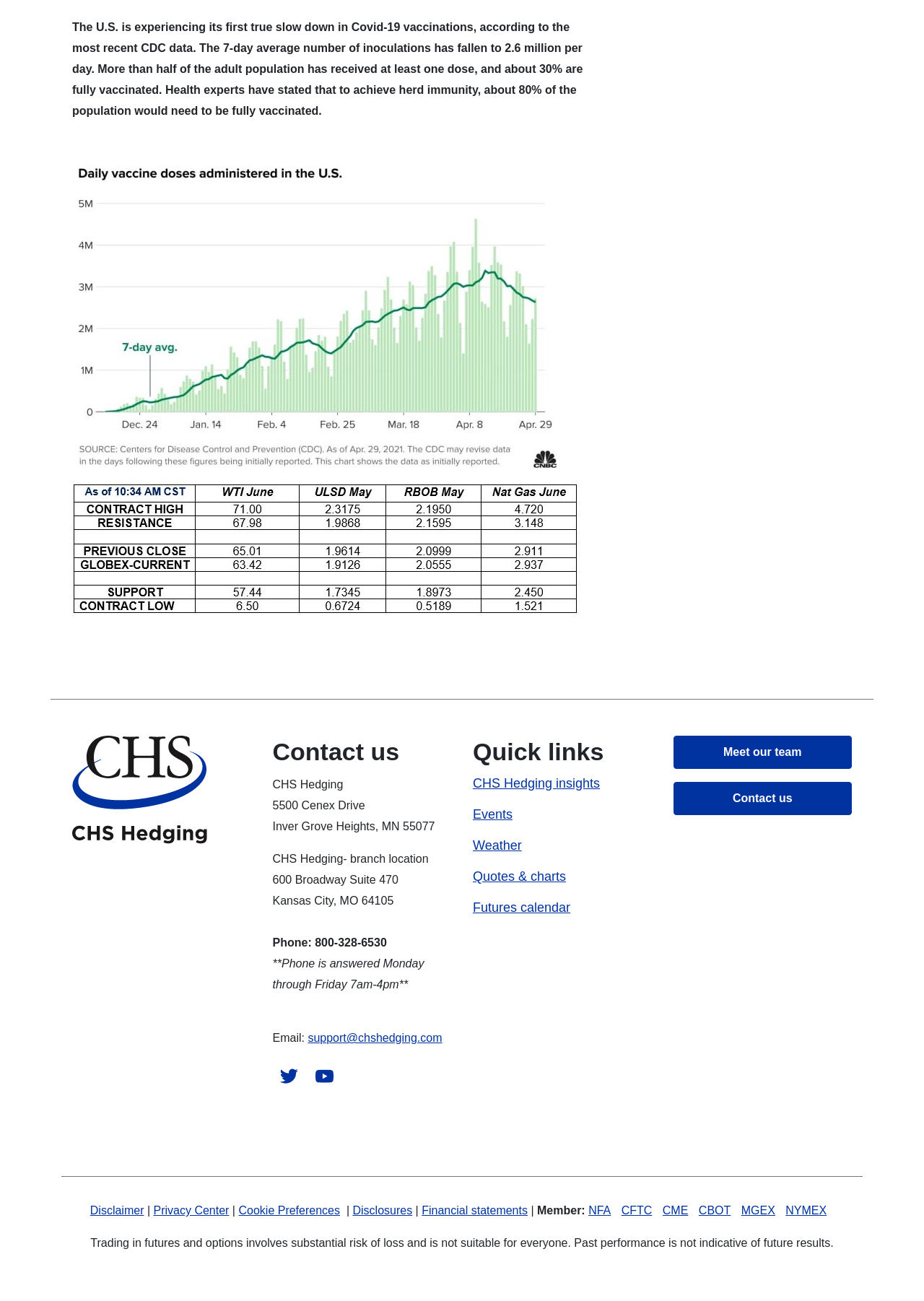Give a concise answer using one word or a phrase to the following question:
What is the link to CHS Hedging insights?

CHS Hedging insights